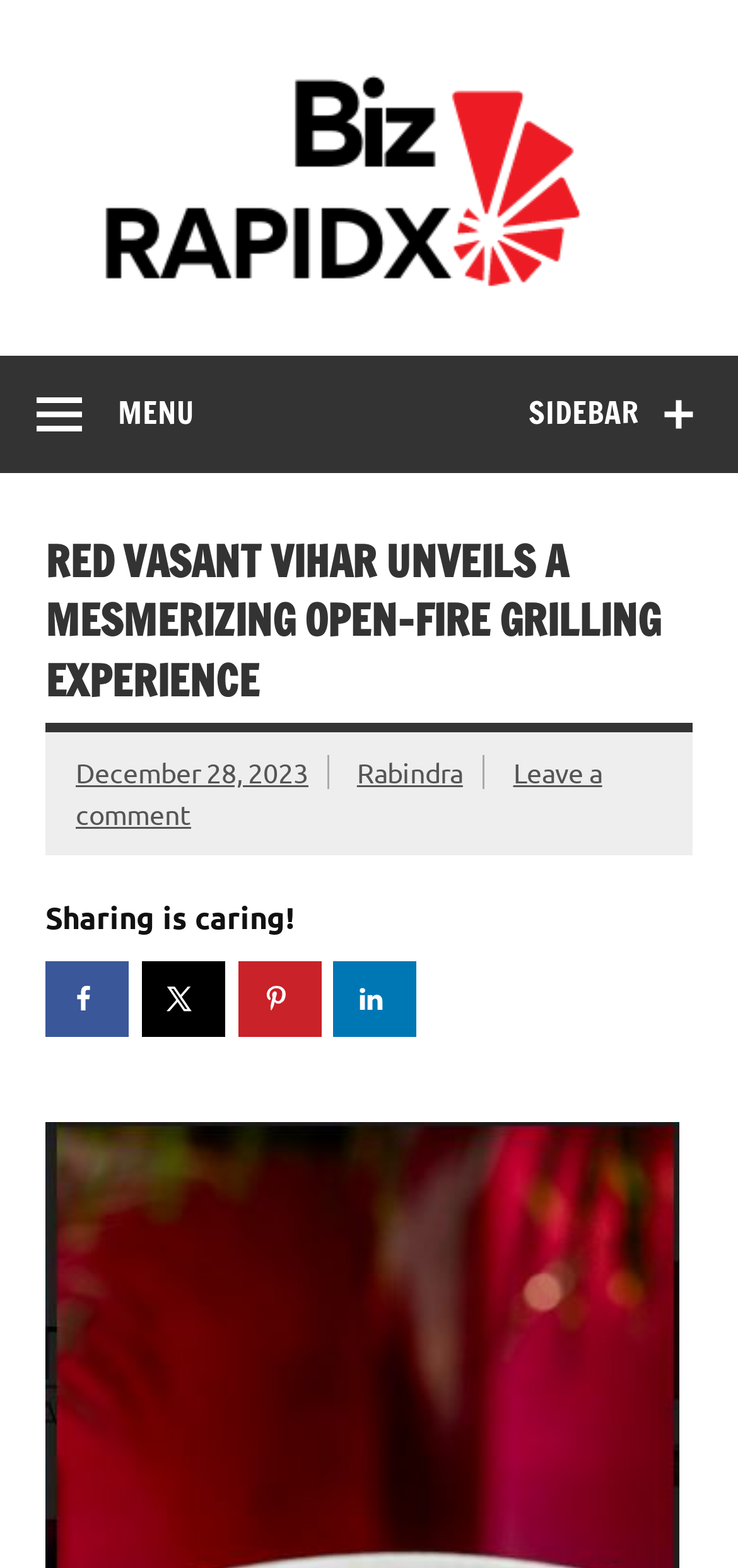Please locate and retrieve the main header text of the webpage.

RED VASANT VIHAR UNVEILS A MESMERIZING OPEN-FIRE GRILLING EXPERIENCE